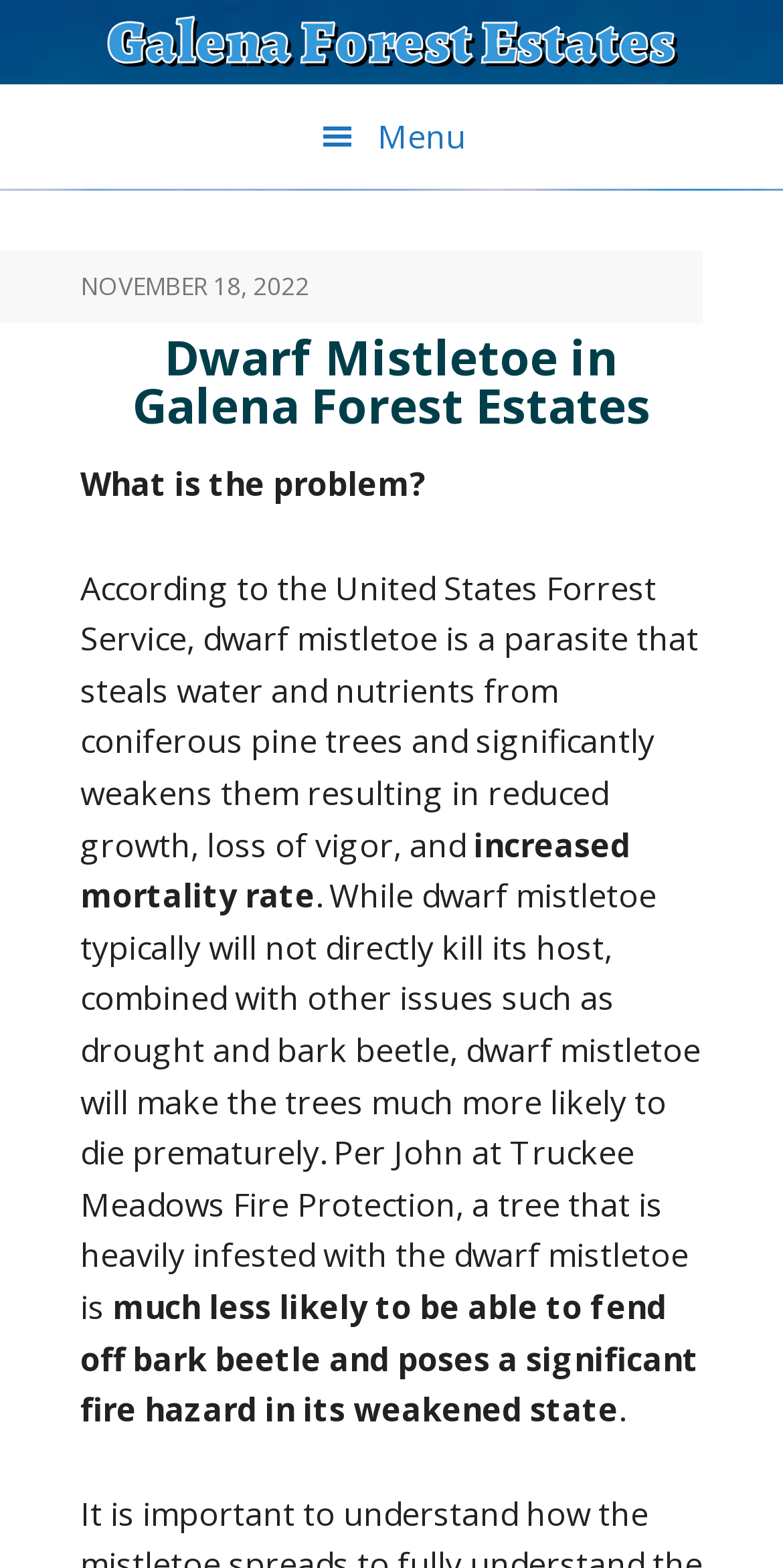What is the problem described on this webpage?
Using the image, elaborate on the answer with as much detail as possible.

The problem described on this webpage is Dwarf Mistletoe, which is a parasite that steals water and nutrients from coniferous pine trees and significantly weakens them, resulting in reduced growth, loss of vigor, and increased mortality rate.